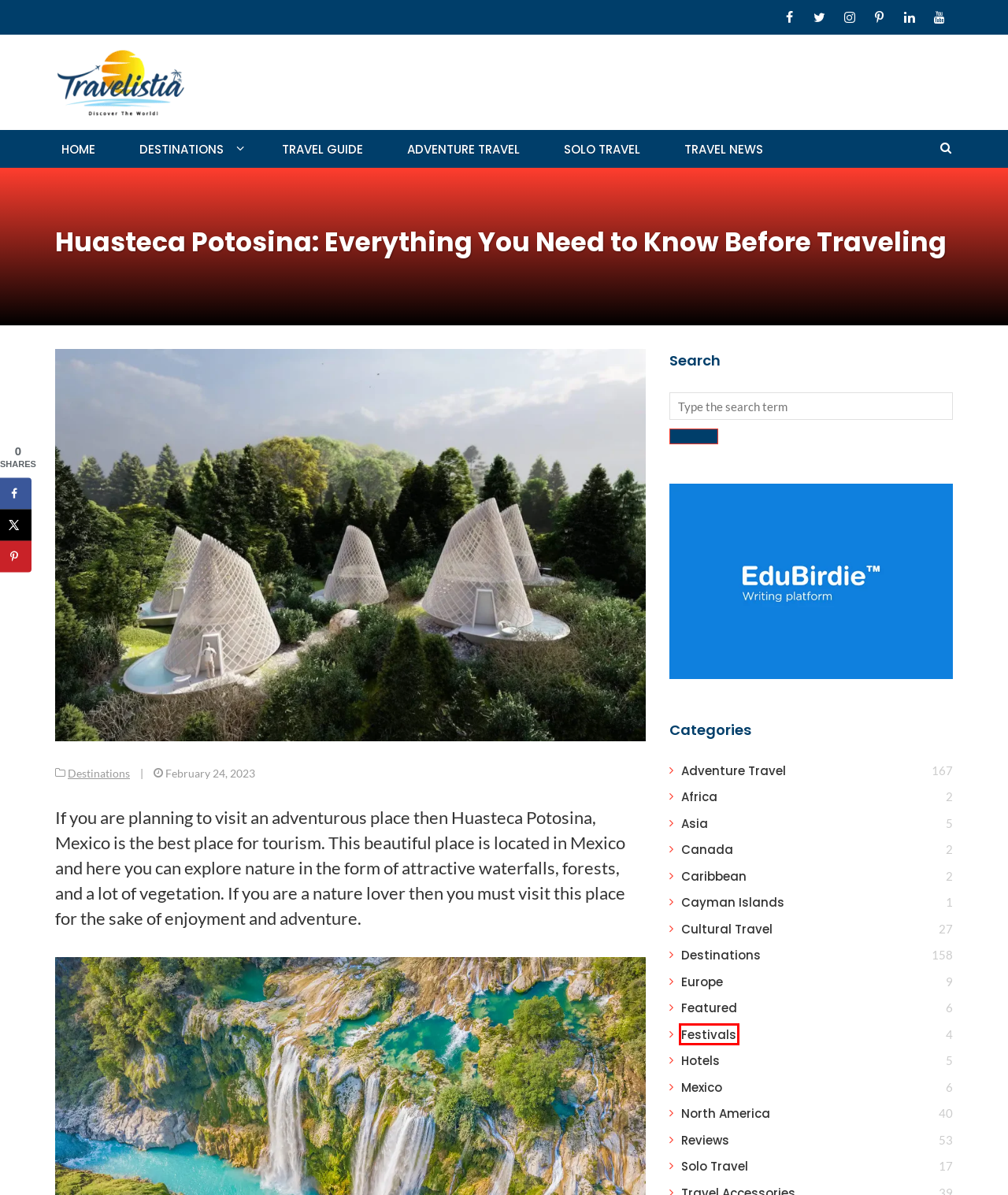Given a screenshot of a webpage with a red bounding box highlighting a UI element, determine which webpage description best matches the new webpage that appears after clicking the highlighted element. Here are the candidates:
A. Travel Festivals and Events Worldwide - Travelistia
B. Bucket List Hotels | Resorts | Travelistia Blog
C. Adventure Travel Destinations - Places to Travel - Travelistia
D. Adventure Travel | Expeditions and Adventurous Places
E. Best Places to Travel and Popular top travel destinations for your holidays
F. Travel News About Latest Trends, Destinations, Hotels & Resorts
G. Pay Someone to Do My Homework Online - EduBirdie.com
H. Cultural Travel - Discover the Cultural Diversity With Travelistia

A